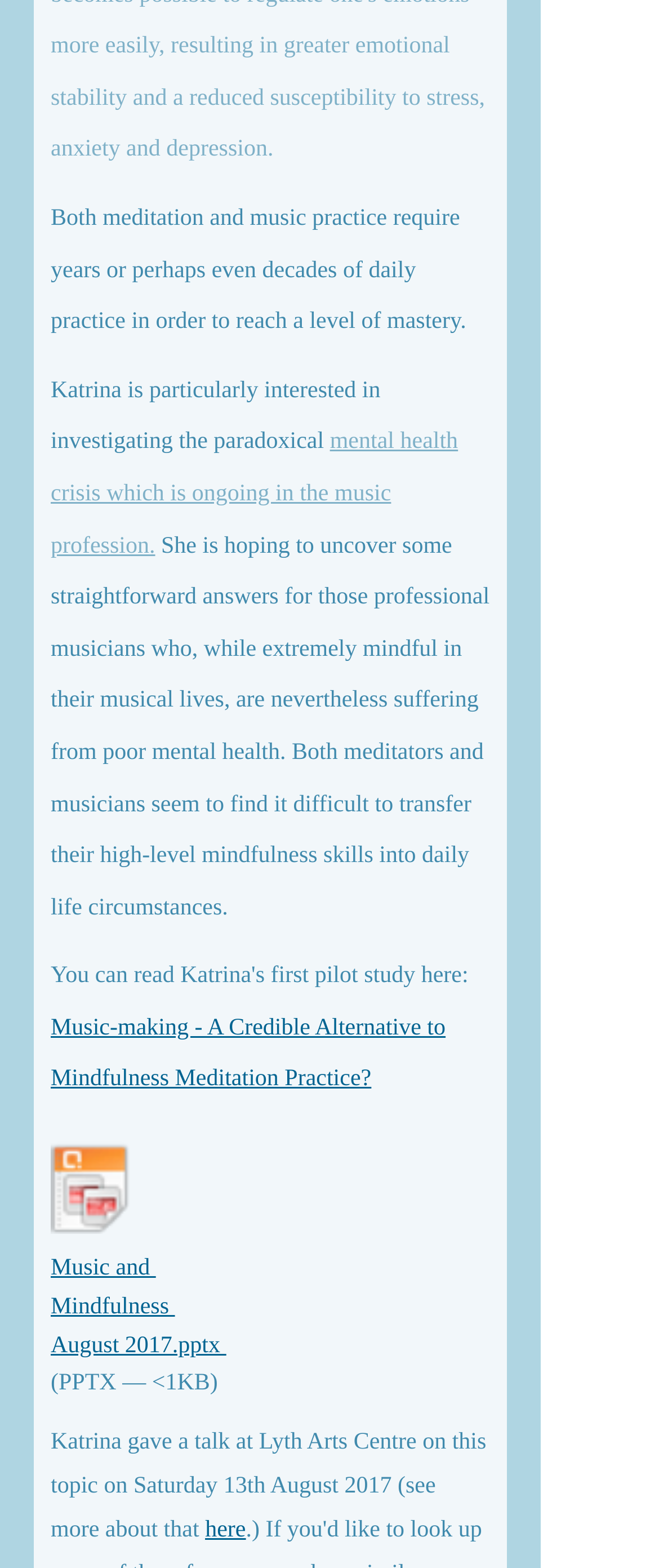When did Katrina give a talk at Lyth Arts Centre?
Answer the question with a single word or phrase derived from the image.

Saturday 13th August 2017